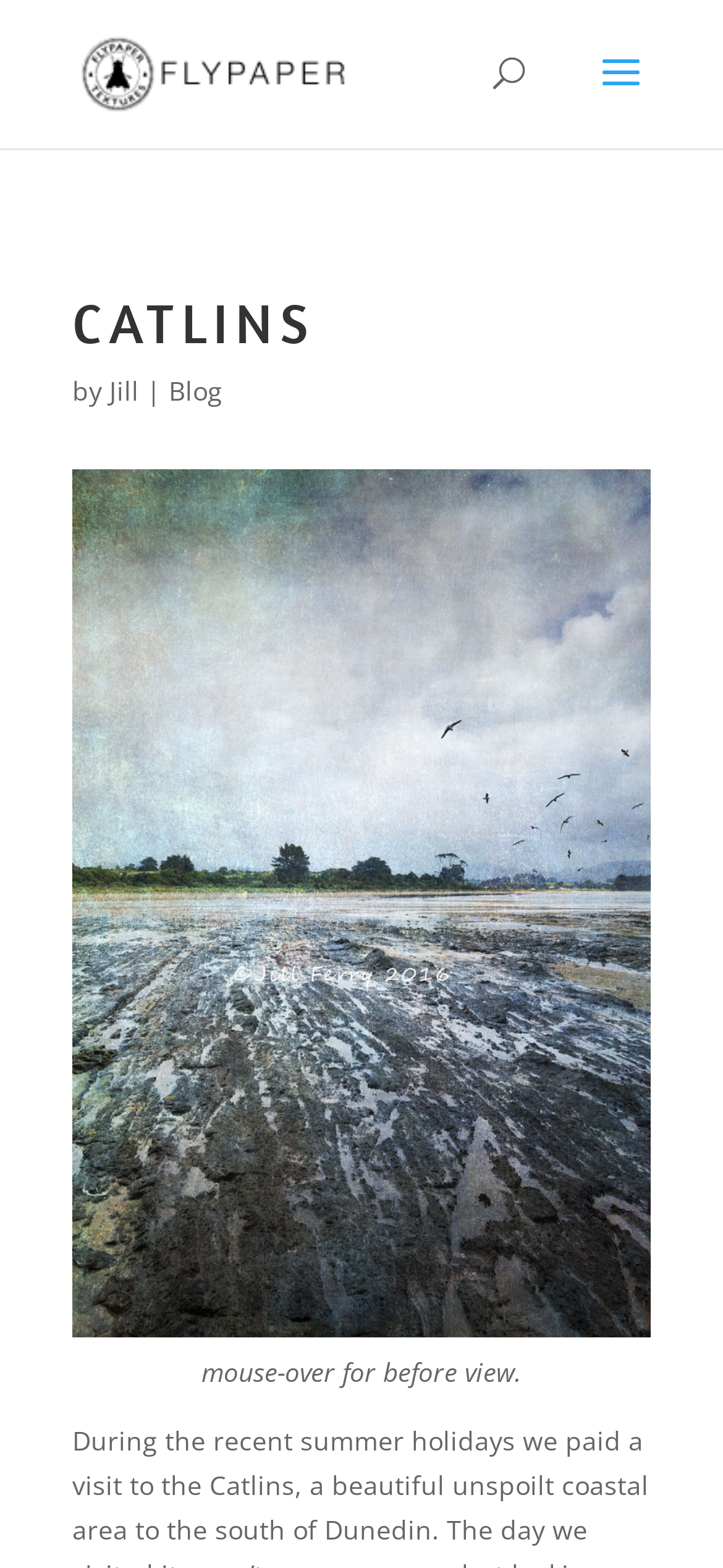Using the description "alt="Flypaper Textures"", locate and provide the bounding box of the UI element.

[0.11, 0.034, 0.51, 0.056]